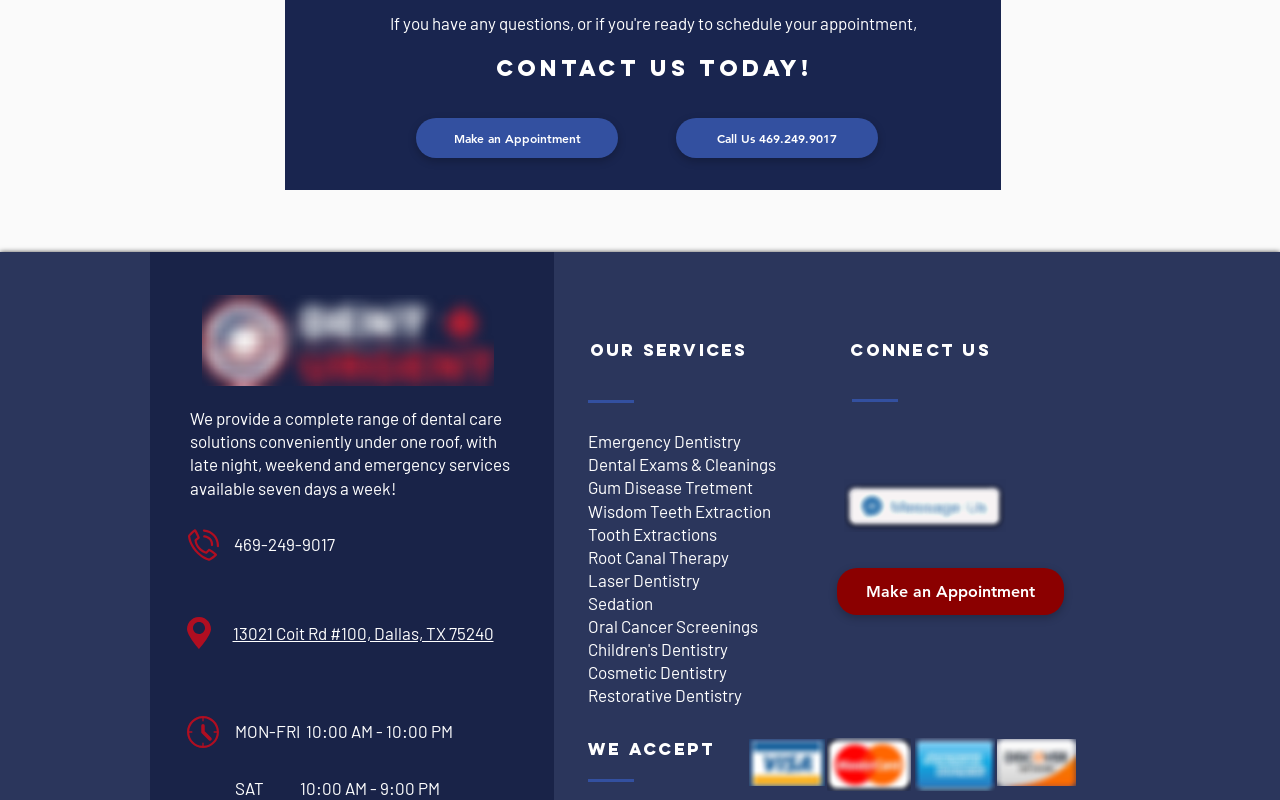Based on the visual content of the image, answer the question thoroughly: What is the phone number to call?

I found the phone number by looking at the link element with the text 'Call Us 469.249.9017' and also at the link element with the text '469-249-9017'. Both of these elements contain the same phone number, which is 469.249.9017.